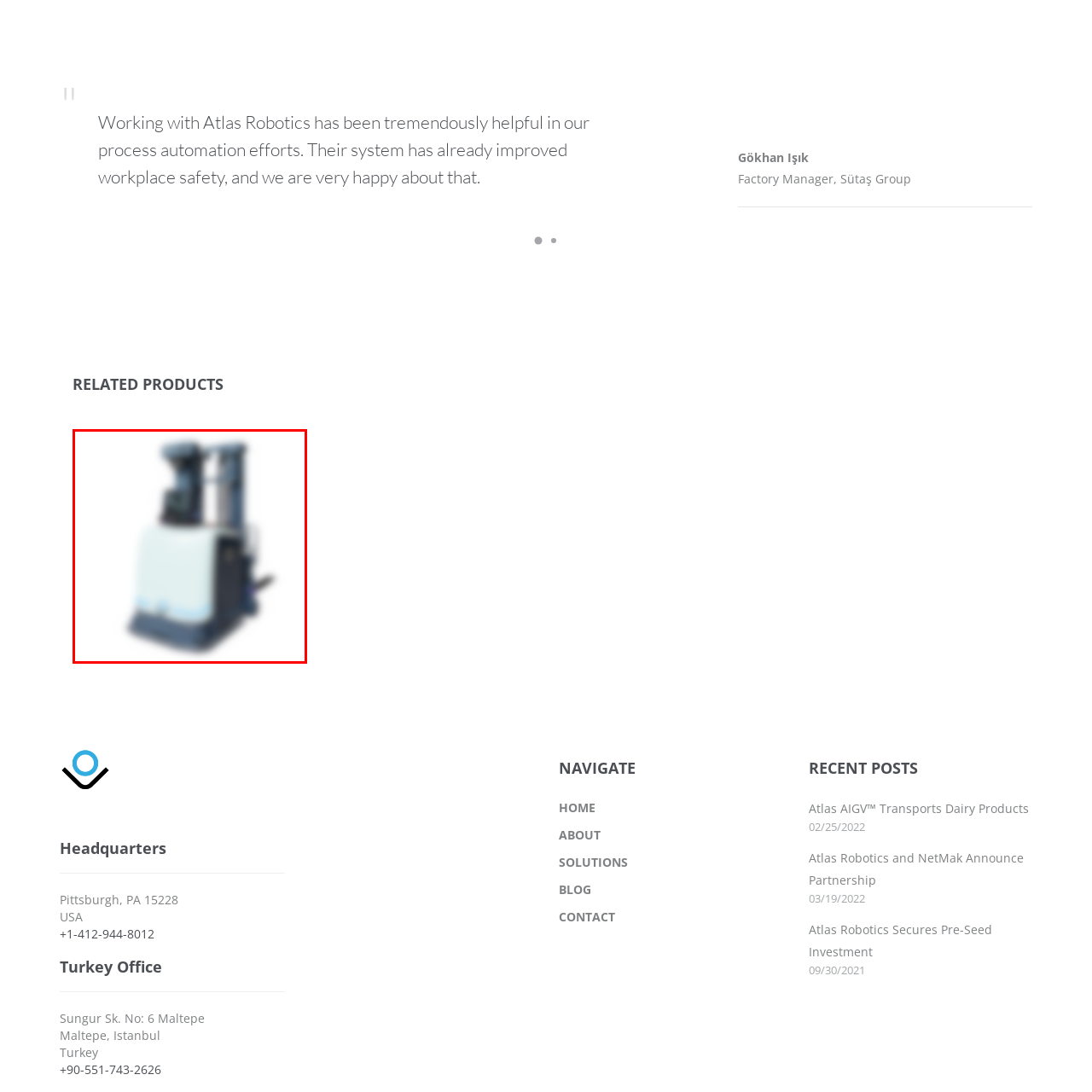Offer a detailed caption for the image that is surrounded by the red border.

The image showcases the S-250-1500 Stacker, a cutting-edge automation solution designed for enhancing efficiency in material handling processes. This stacker features a compact, modern design optimized for maneuverability in various industrial settings. The machine is highlighted as "Coming Soon," suggesting it is a new release aimed at improving workplace productivity and safety. With innovations in technology, the S-250-1500 Stacker promises to streamline operations, serving as an essential tool for manufacturers and logistics providers looking to advance their automation efforts.